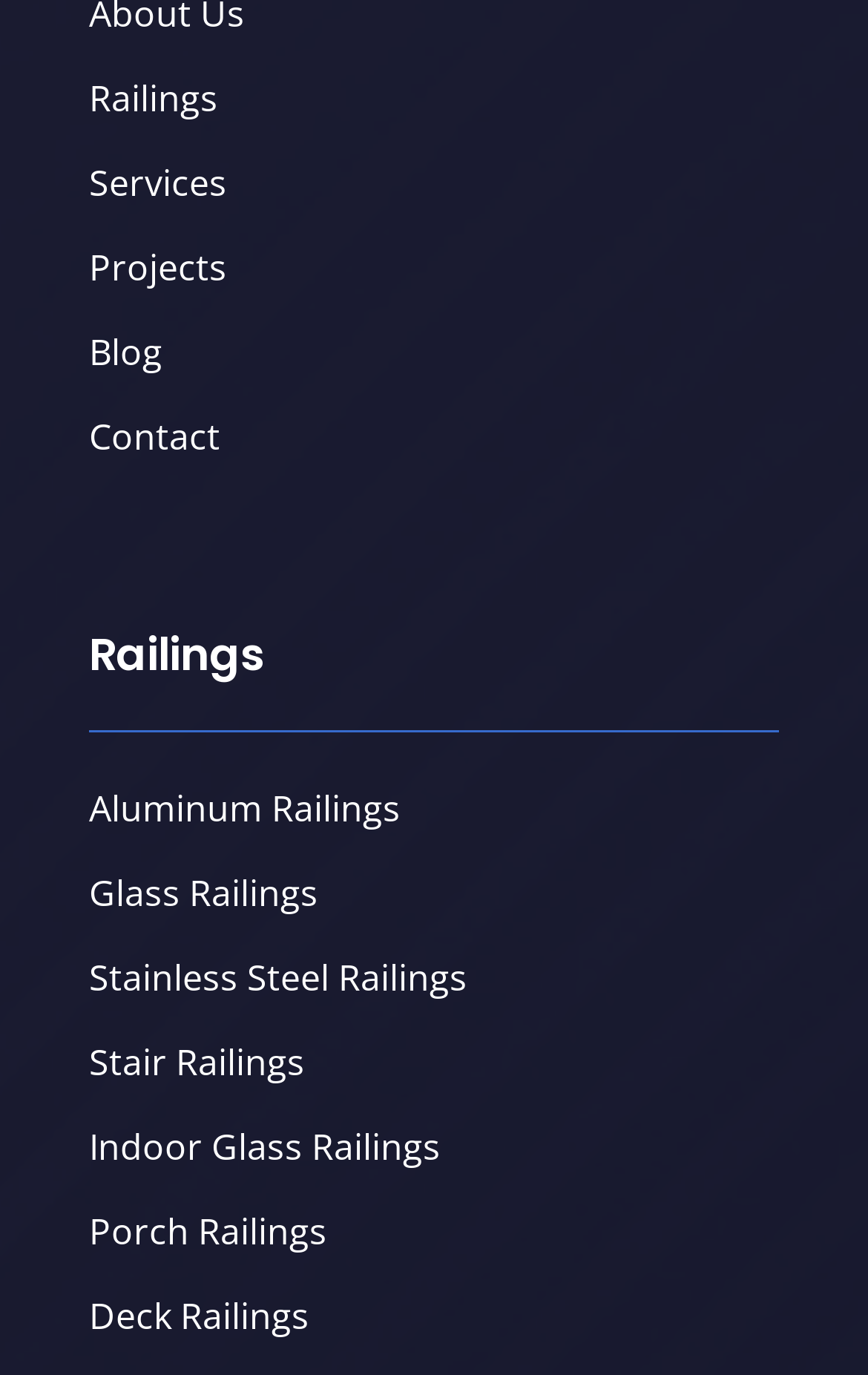Refer to the image and offer a detailed explanation in response to the question: What type of railings are available on this website?

By examining the links on the webpage, I found that there are multiple types of railings mentioned, including Aluminum Railings, Glass Railings, Stainless Steel Railings, Stair Railings, Indoor Glass Railings, Porch Railings, and Deck Railings.